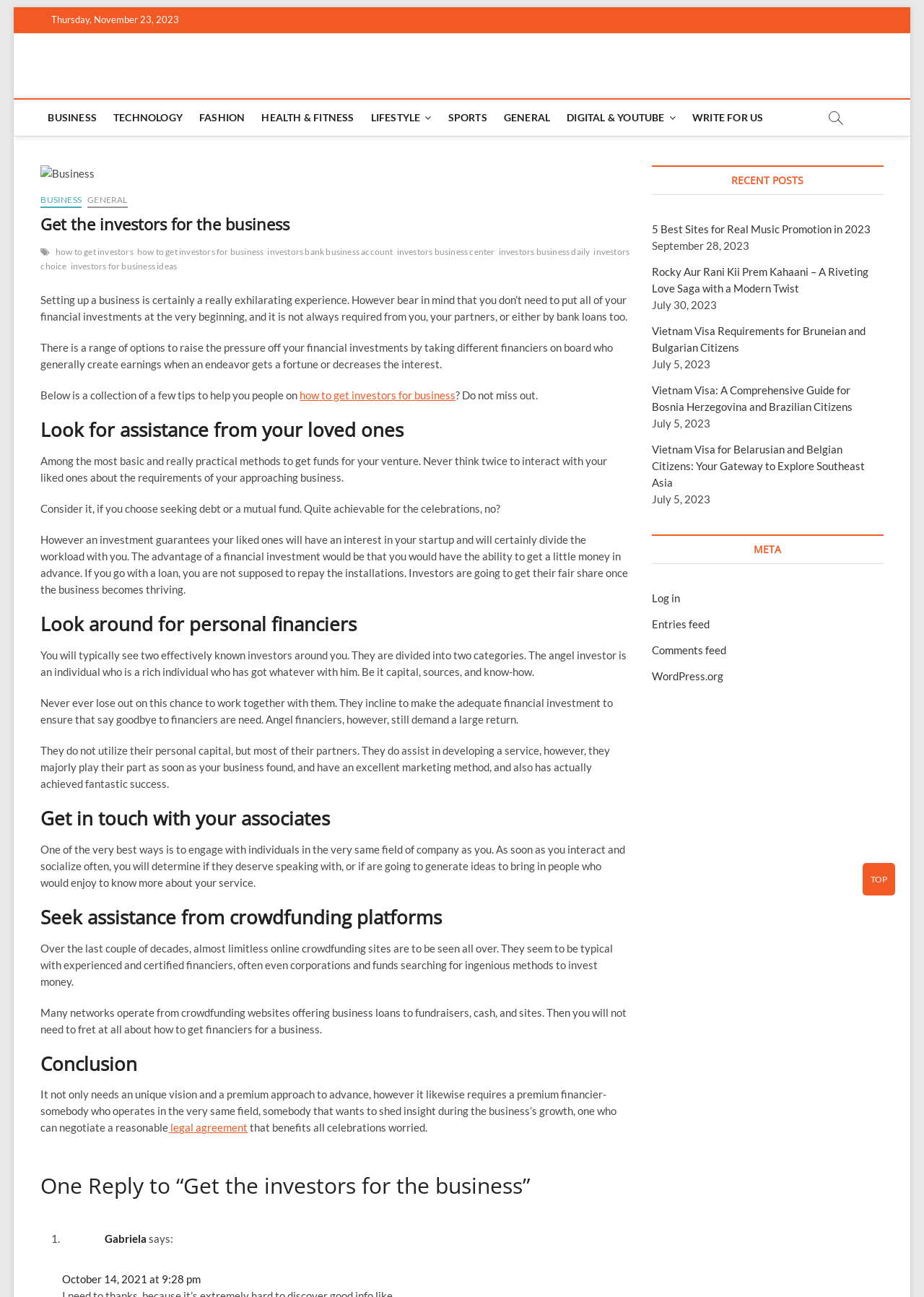Extract the heading text from the webpage.

Get the investors for the business